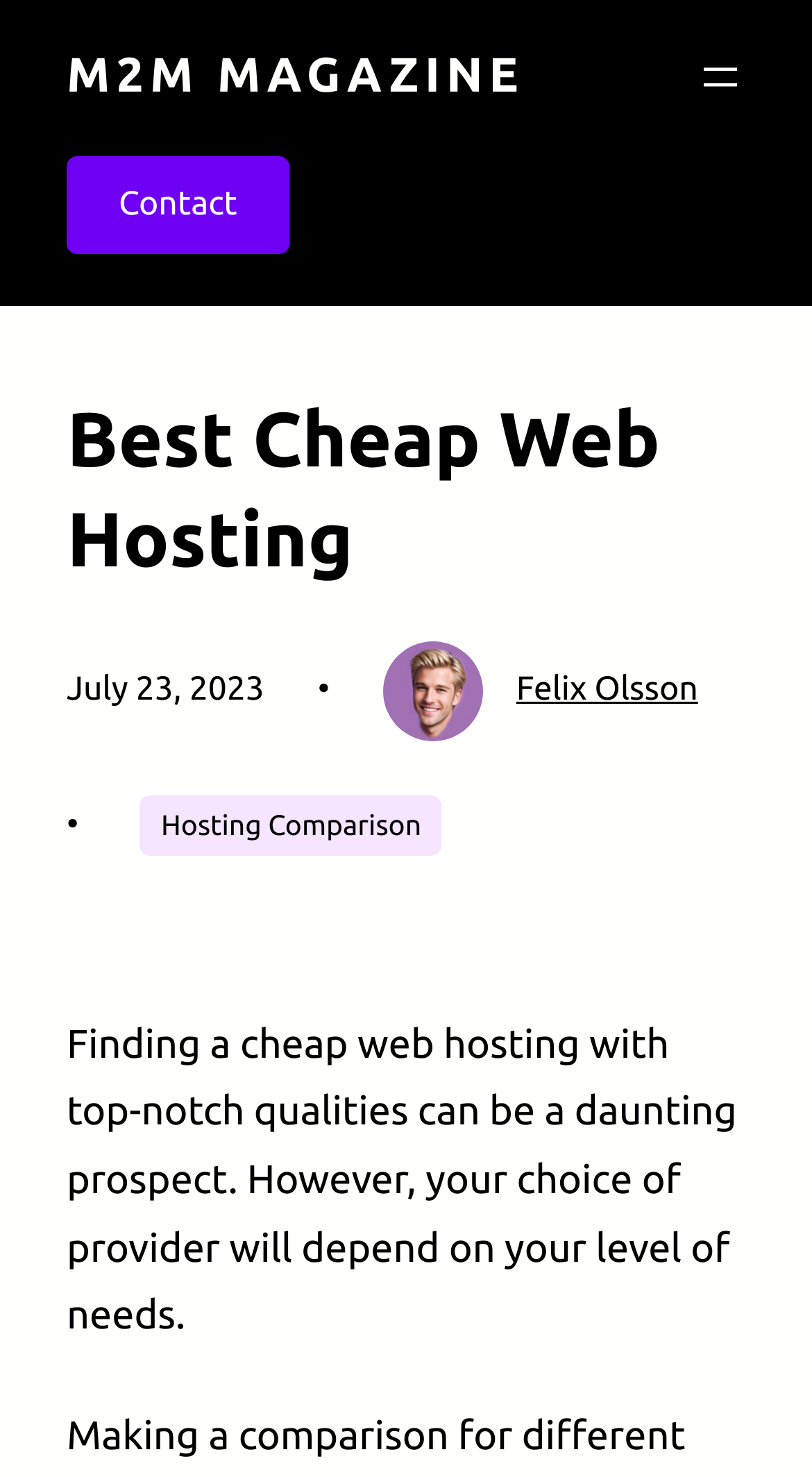Present a detailed account of what is displayed on the webpage.

The webpage is titled "Best Cheap Web Hosting | M2M Magazine" and has a prominent header section at the top left corner, containing a link to "M2M MAGAZINE" and a navigation menu with an "Open menu" button. 

Below the header, there is a main heading "Best Cheap Web Hosting" that spans across the top section of the page. 

To the right of the main heading, there is a time element displaying the date "July 23, 2023", accompanied by a bullet point and an image of Felix Olsson, with a link to his name. 

Further down, there is a link to "Contact" at the top left corner, and another link to "Hosting Comparison" at the top center of the page. 

The main content of the page starts below the heading, with a paragraph of text that discusses the challenges of finding a cheap web hosting provider that meets one's needs.